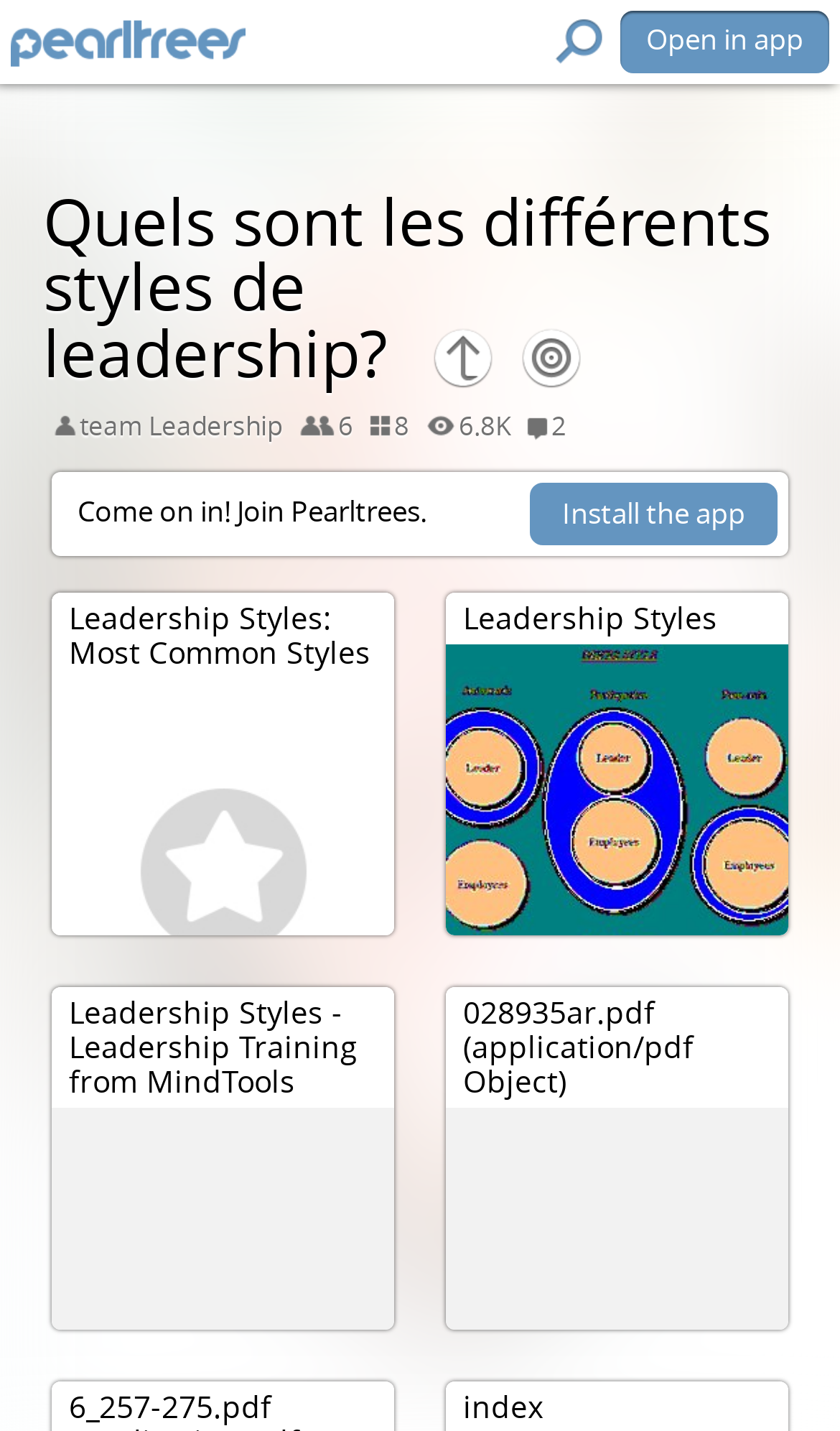What is the invitation on the webpage? Based on the screenshot, please respond with a single word or phrase.

Join Pearltrees